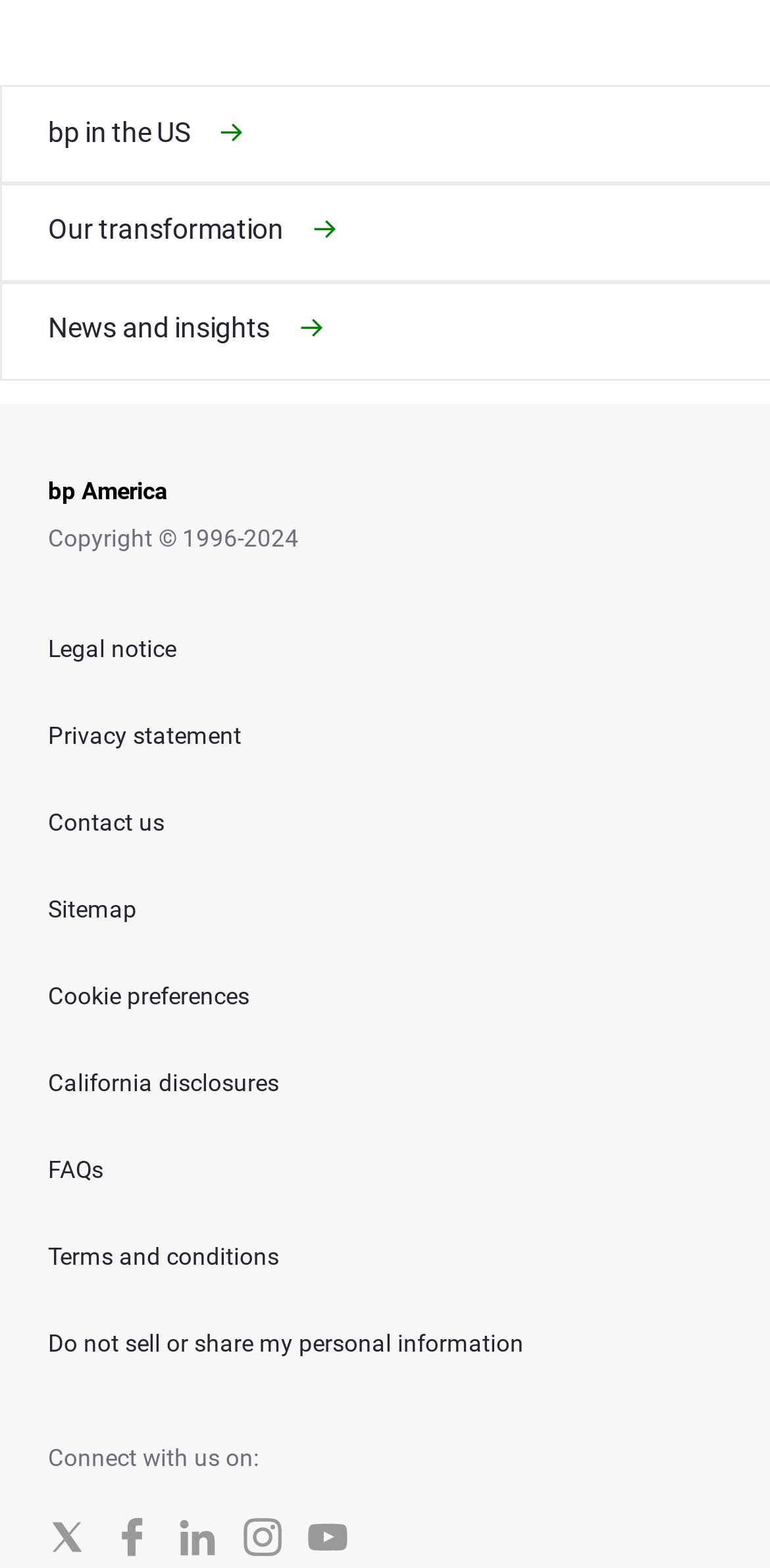Find the bounding box coordinates of the element's region that should be clicked in order to follow the given instruction: "Learn how to start an LLC". The coordinates should consist of four float numbers between 0 and 1, i.e., [left, top, right, bottom].

None